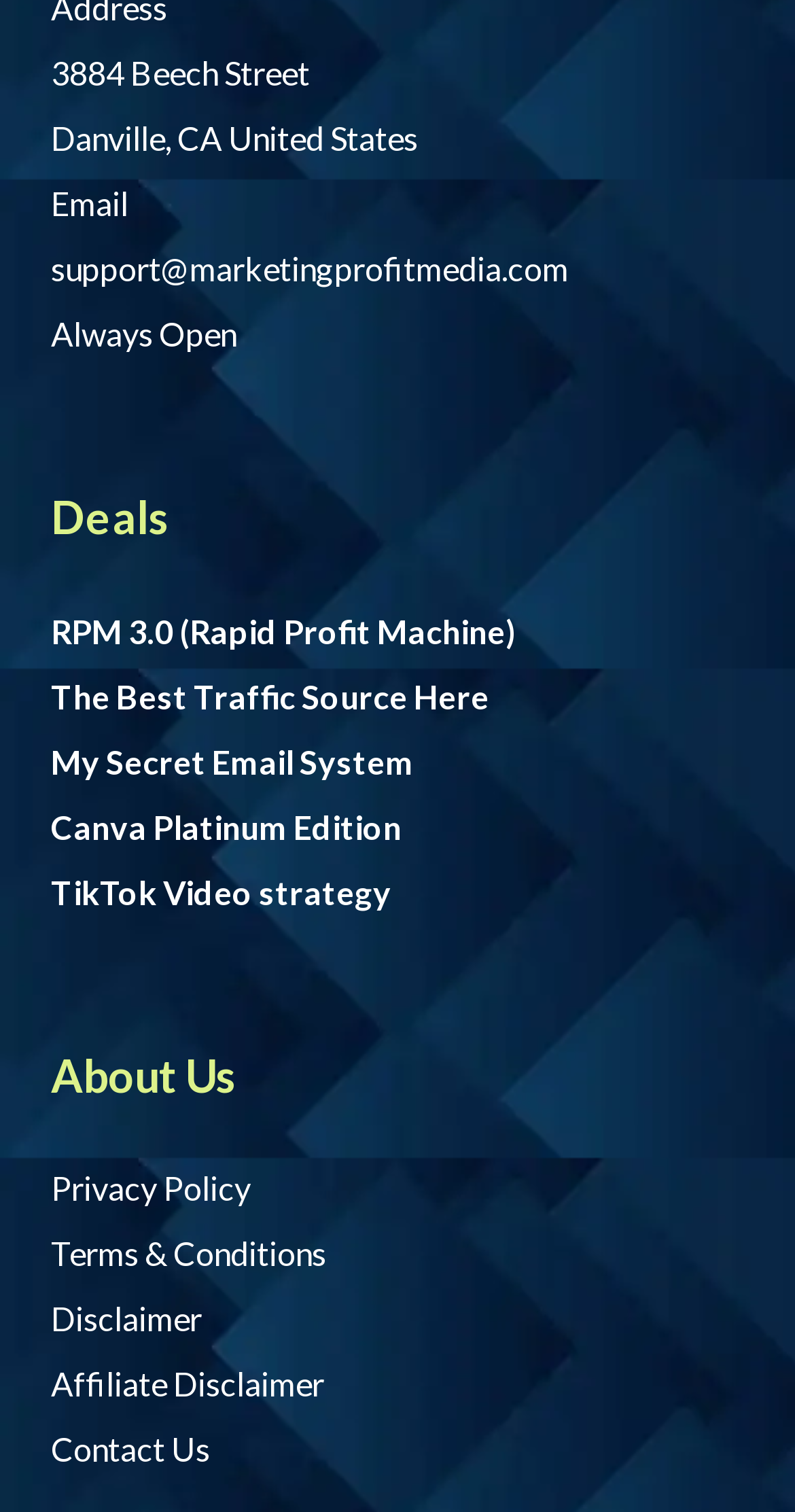Determine the coordinates of the bounding box that should be clicked to complete the instruction: "Visit Facebook page". The coordinates should be represented by four float numbers between 0 and 1: [left, top, right, bottom].

None